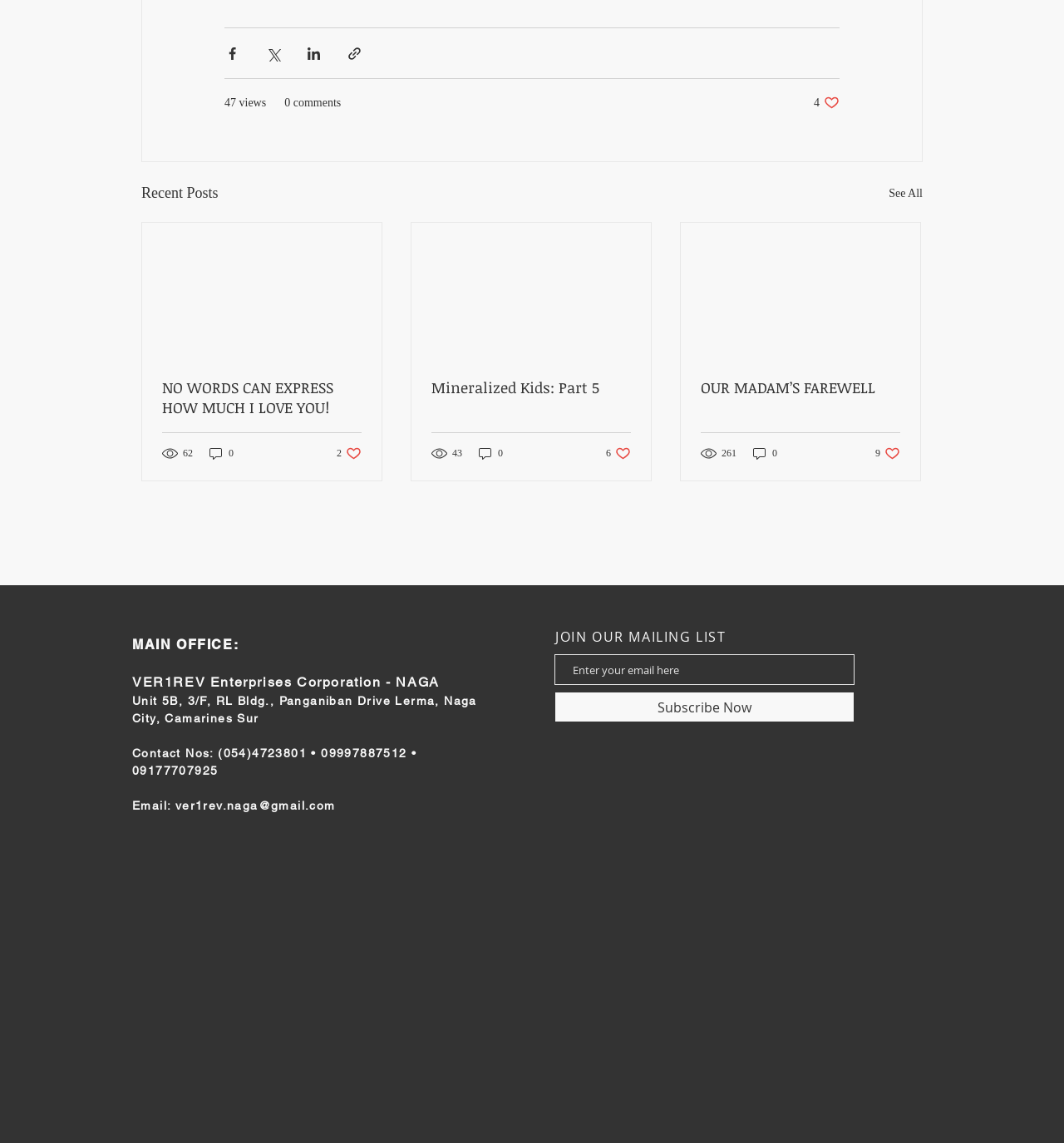Answer the question below using just one word or a short phrase: 
What is the category of the posts listed?

Recent Posts